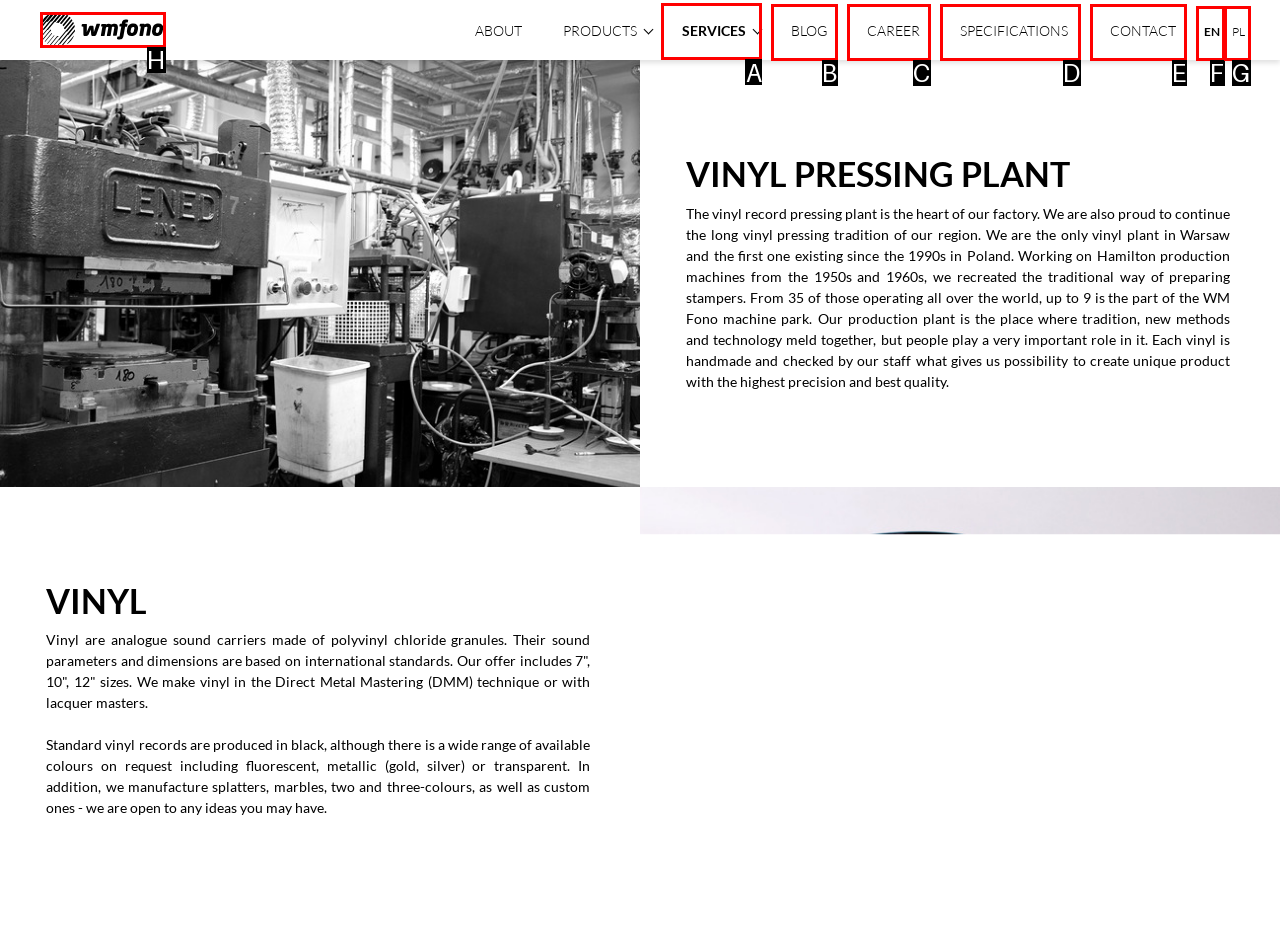Indicate the HTML element to be clicked to accomplish this task: Learn more about SERVICES Respond using the letter of the correct option.

A